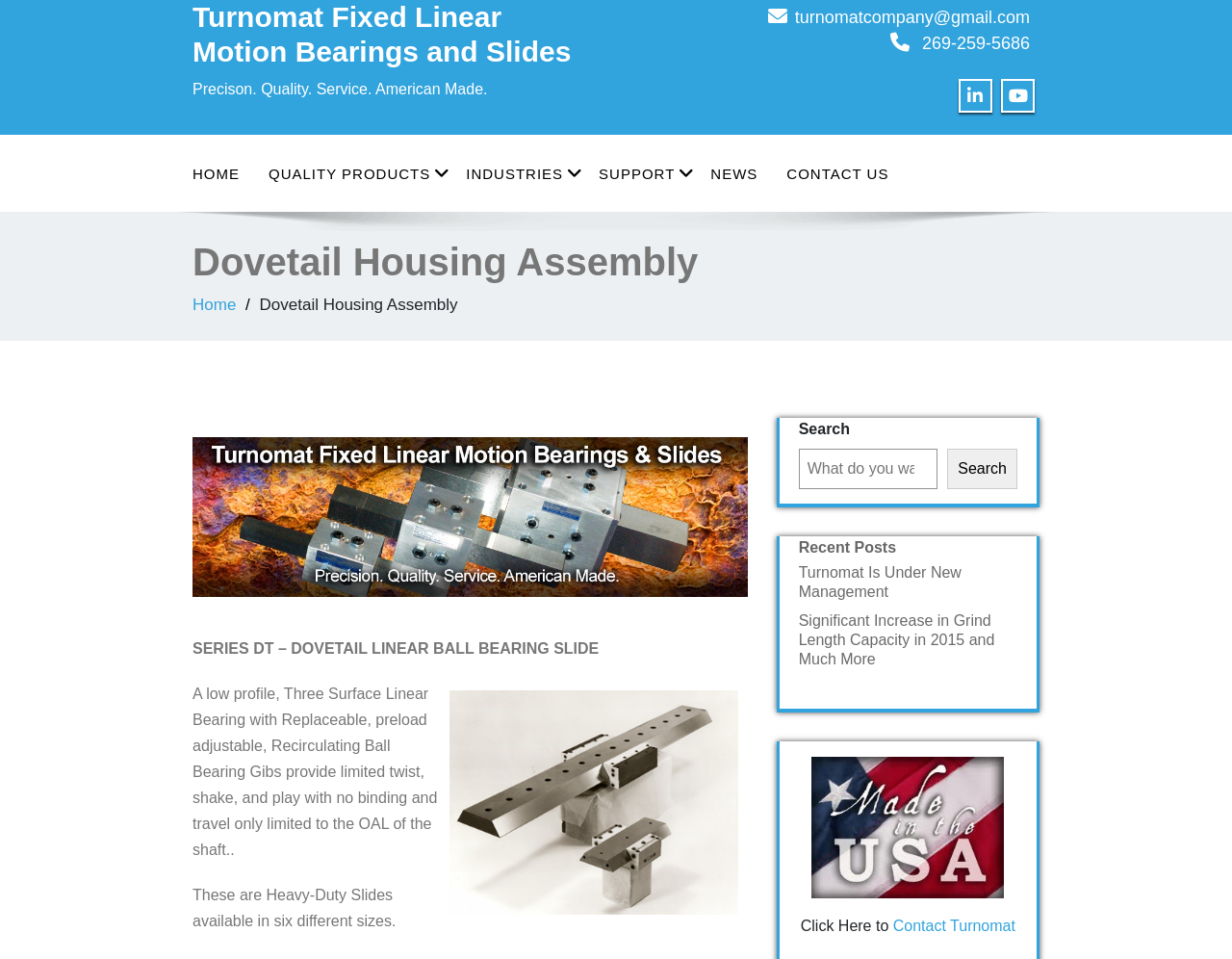Determine the bounding box coordinates of the section to be clicked to follow the instruction: "View the Recent Posts". The coordinates should be given as four float numbers between 0 and 1, formatted as [left, top, right, bottom].

[0.648, 0.56, 0.727, 0.582]